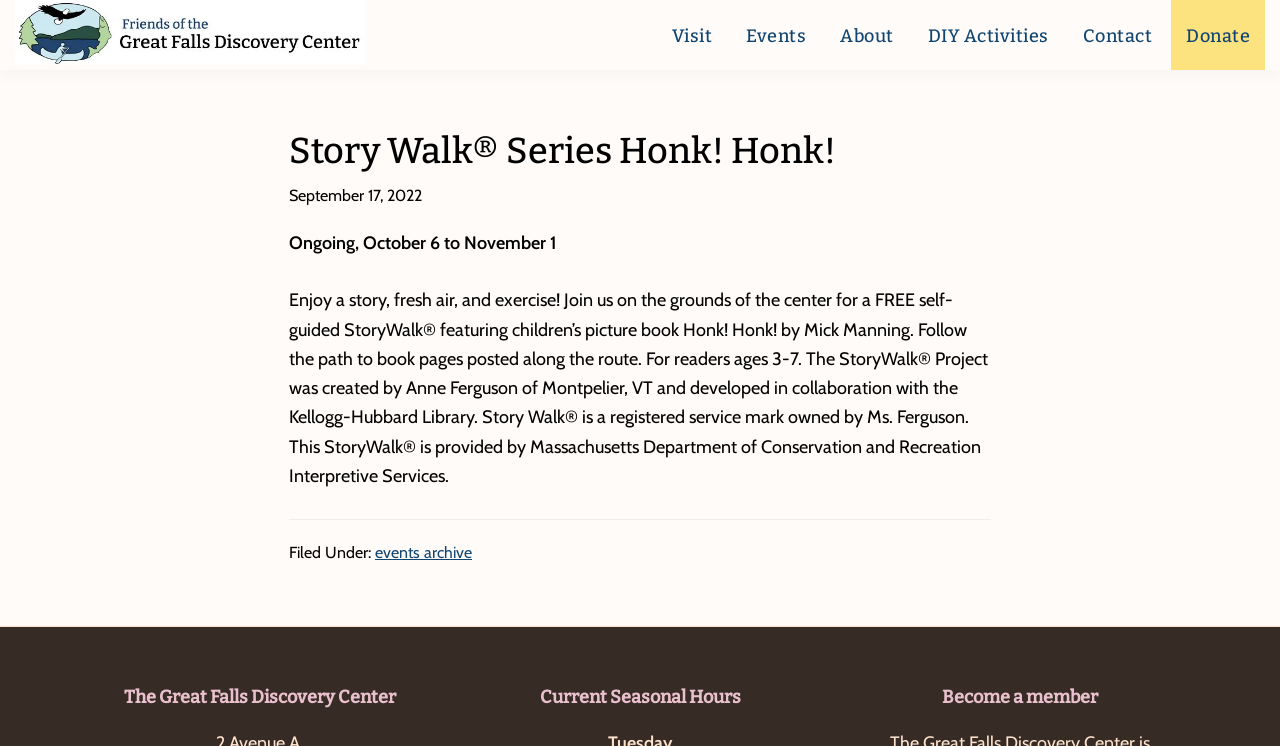What is the duration of the StoryWalk event?
Based on the content of the image, thoroughly explain and answer the question.

The answer can be found in the article section of the webpage, where it is mentioned that the StoryWalk event is ongoing from October 6 to November 1.